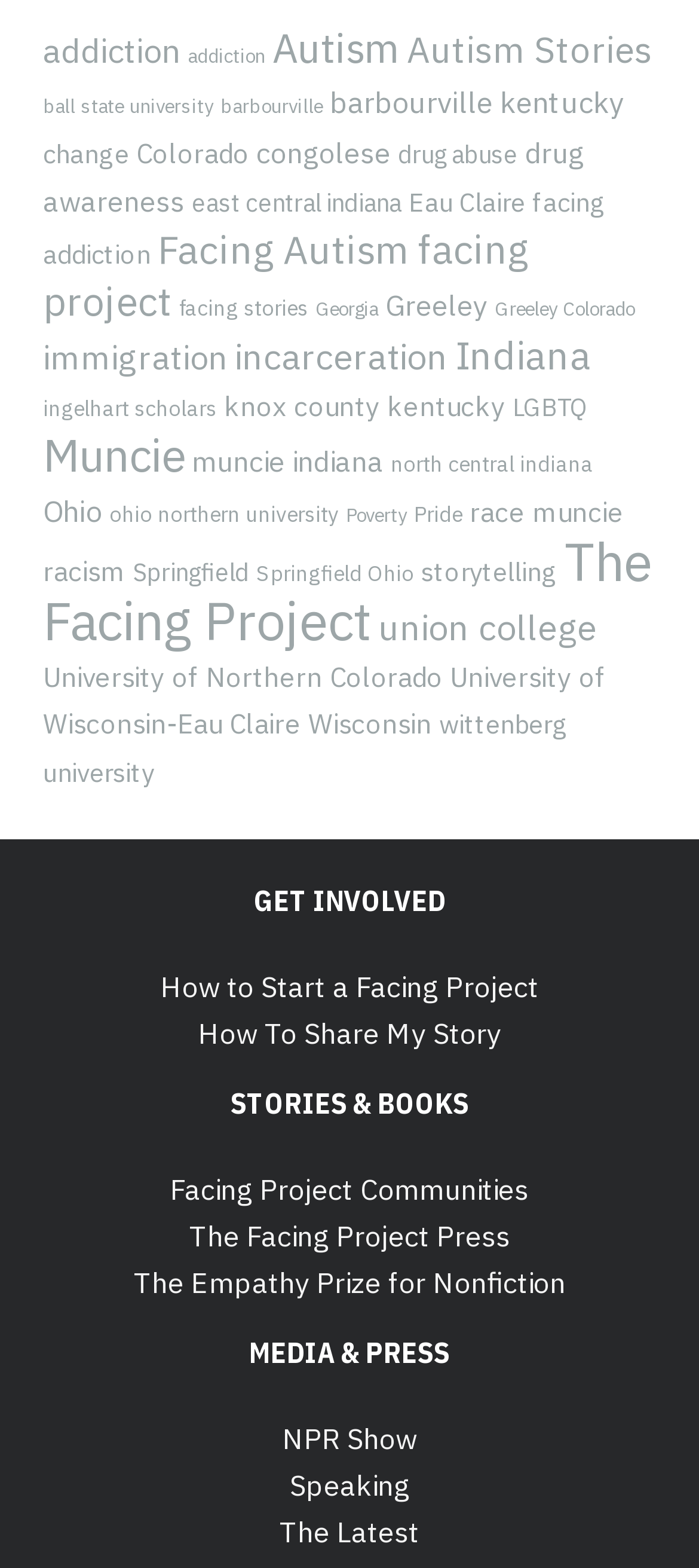Please give a one-word or short phrase response to the following question: 
What is the topic of the first link?

addiction